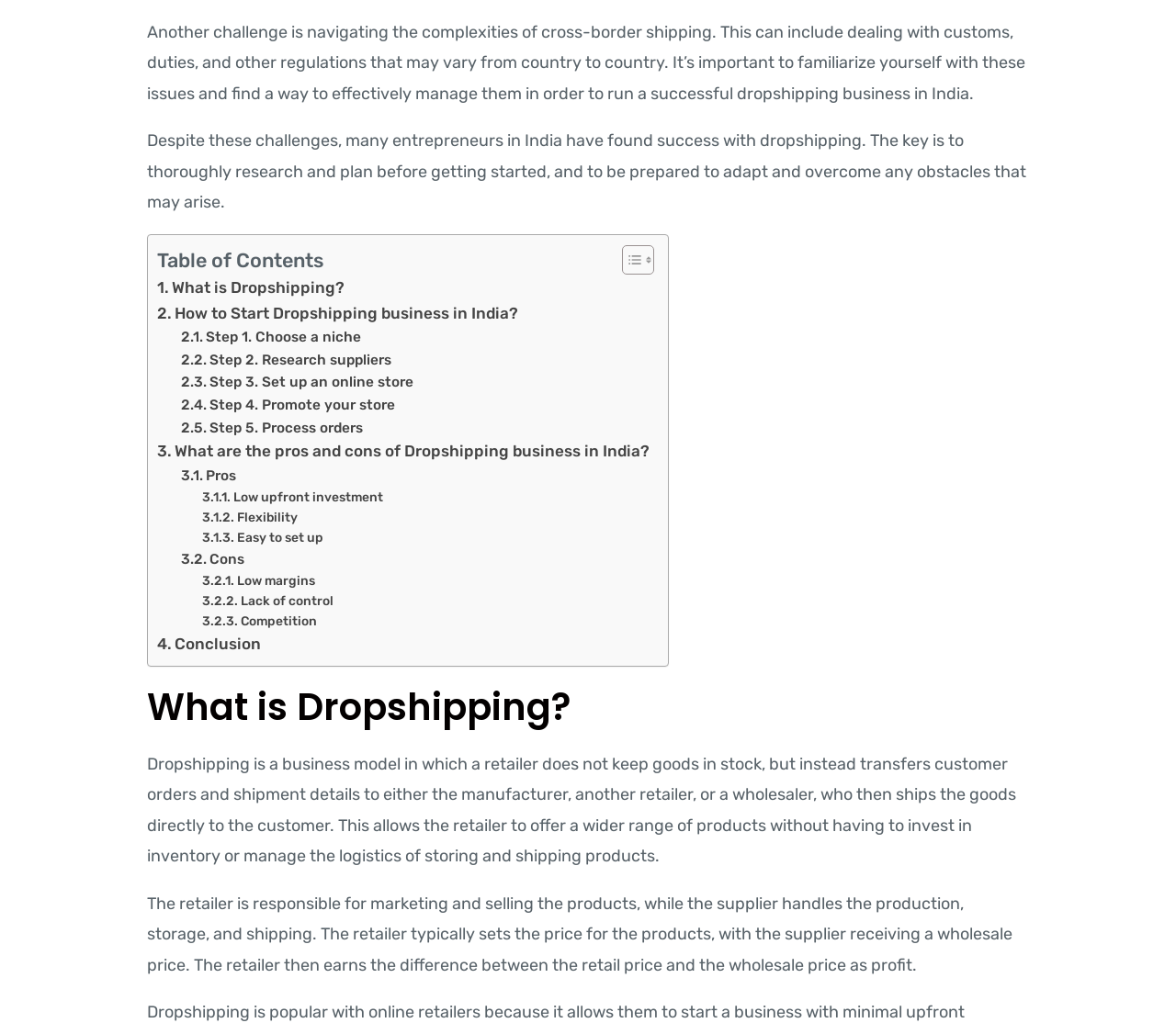What is the purpose of the 'Table of Contents' section on this webpage?
Answer the question with a detailed and thorough explanation.

The 'Table of Contents' section appears to be a navigation tool that allows readers to quickly access different sections of the article, such as 'What is Dropshipping?', 'How to Start Dropshipping business in India?', and so on.